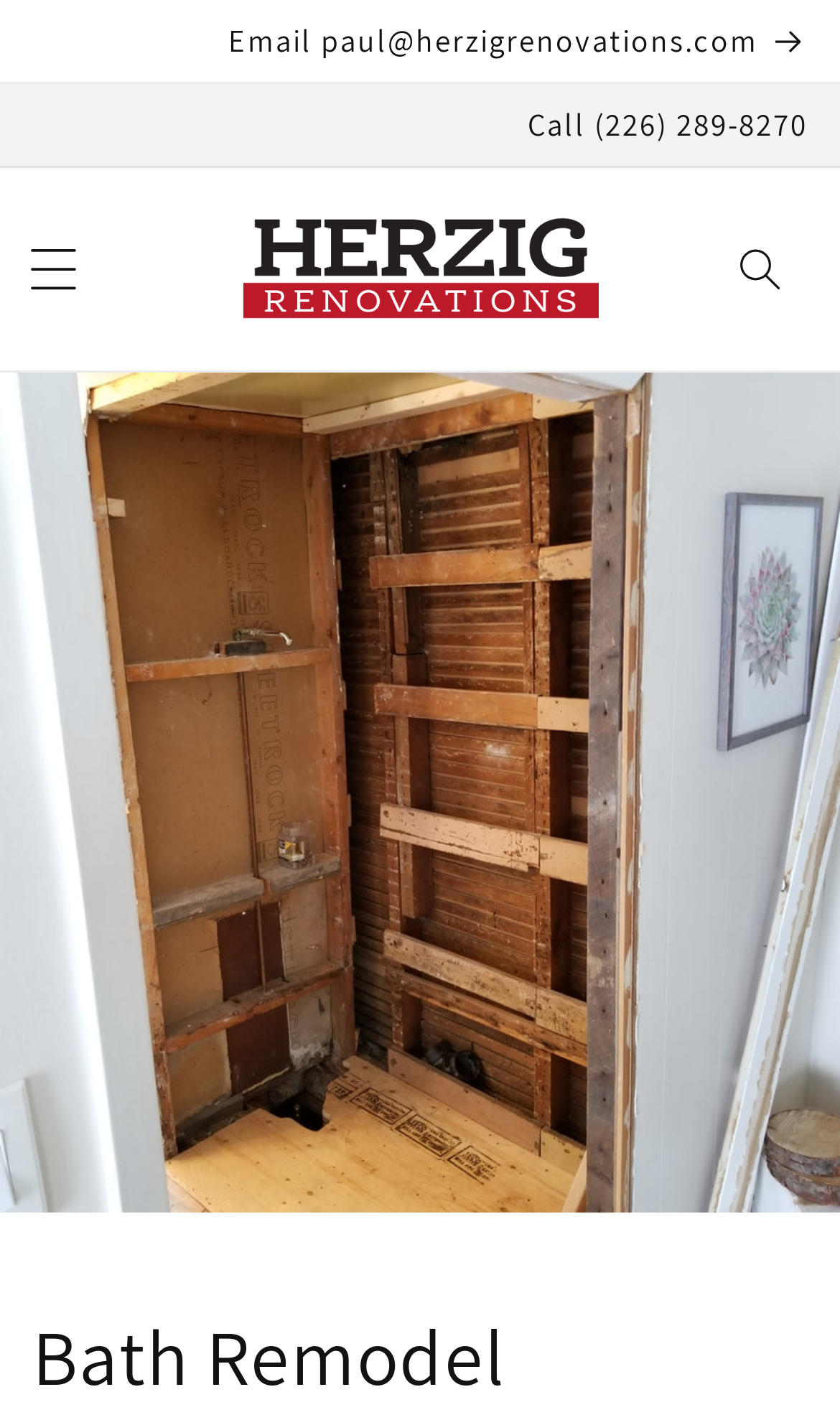Analyze the image and answer the question with as much detail as possible: 
What is the phone number to call?

I found the phone number by looking at the 'Announcement' region, where I saw a 'StaticText' element with the phone number '(226) 289-8270'.